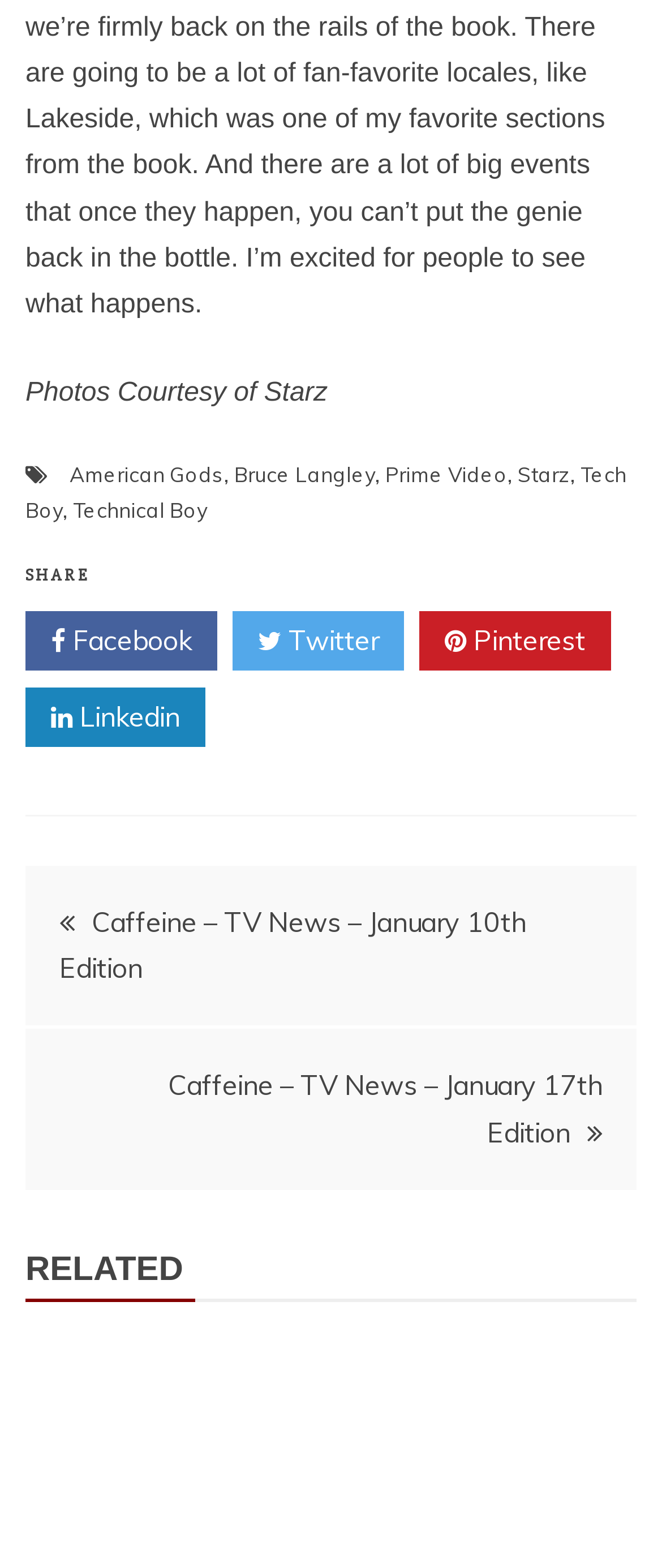What is the name of the TV show mentioned in the footer?
Please craft a detailed and exhaustive response to the question.

The footer section of the webpage contains a list of links, and one of them is 'American Gods', which is likely the name of a TV show.